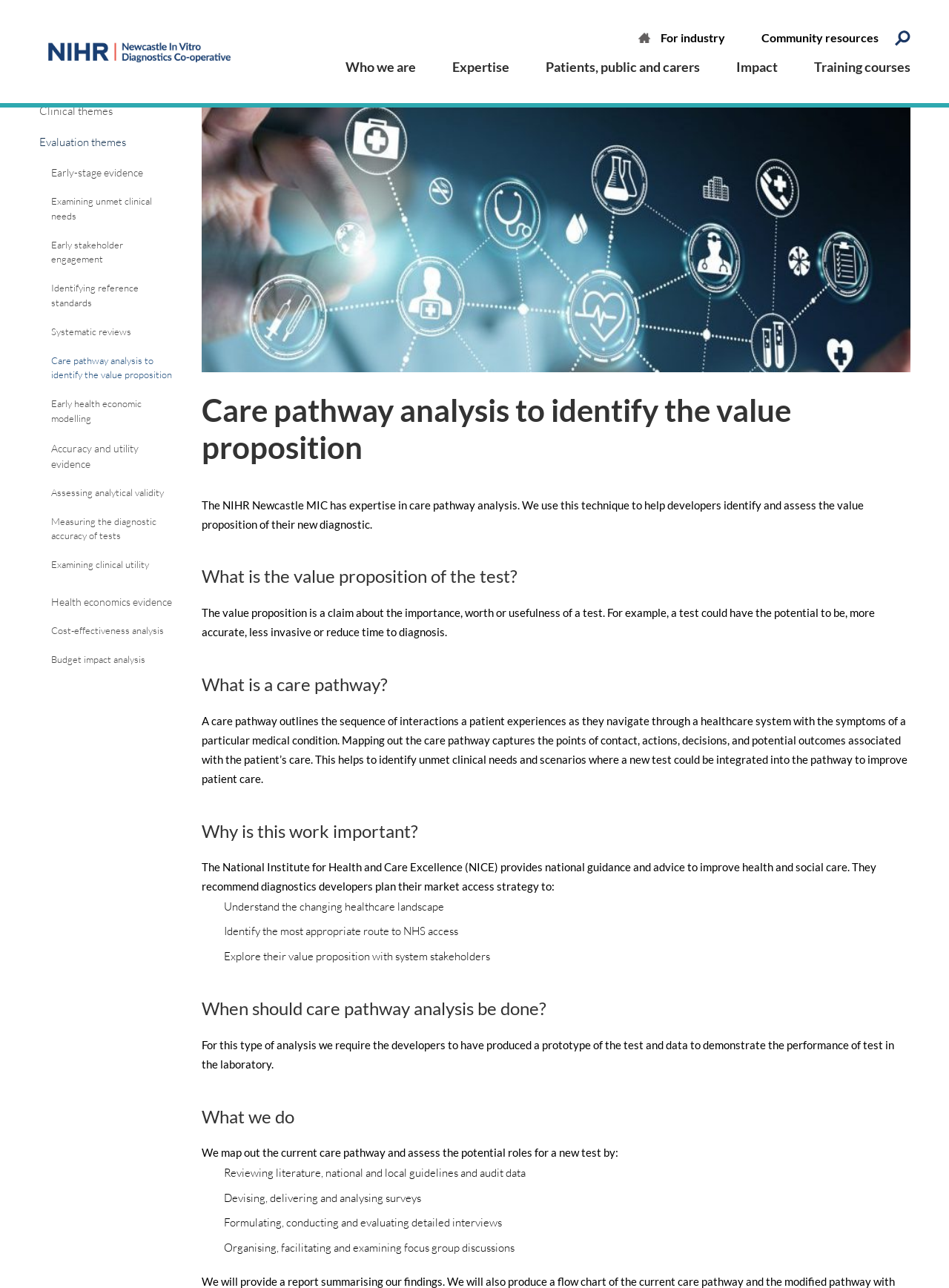Please provide the bounding box coordinates for the element that needs to be clicked to perform the instruction: "Click the 'Care pathway analysis to identify the value proposition' link". The coordinates must consist of four float numbers between 0 and 1, formatted as [left, top, right, bottom].

[0.054, 0.274, 0.182, 0.297]